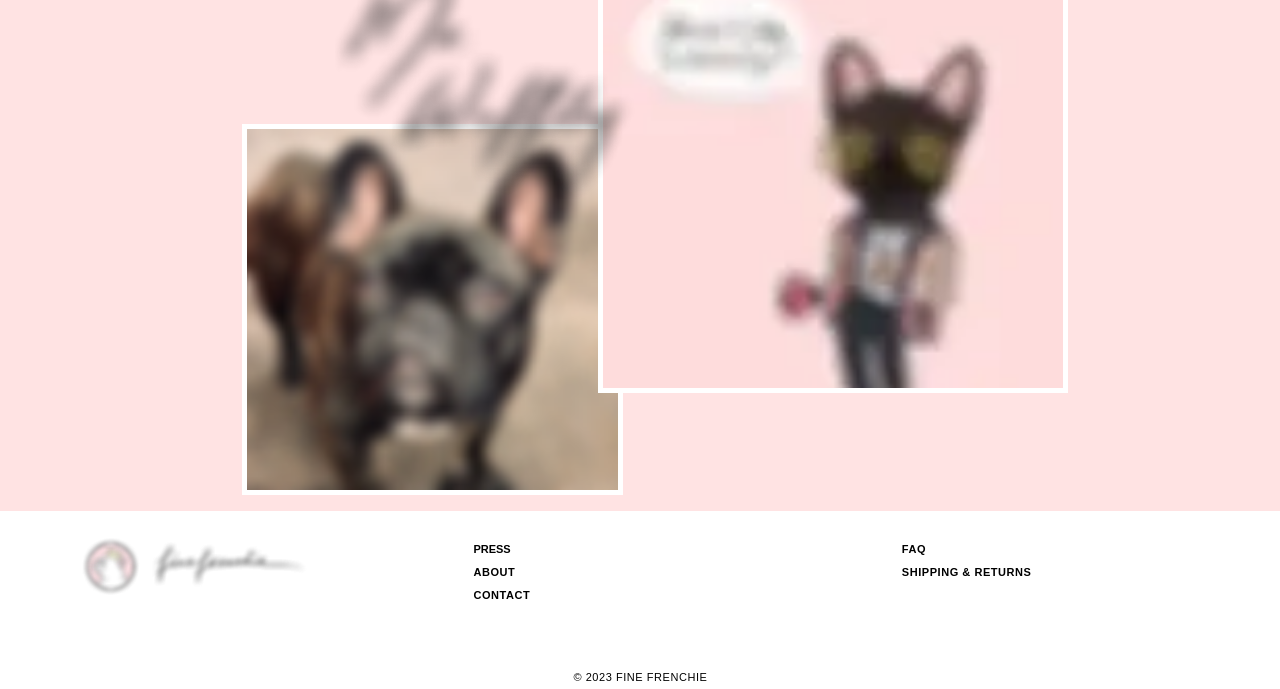What is the logo of the website?
Please provide a single word or phrase as your answer based on the image.

FF logo